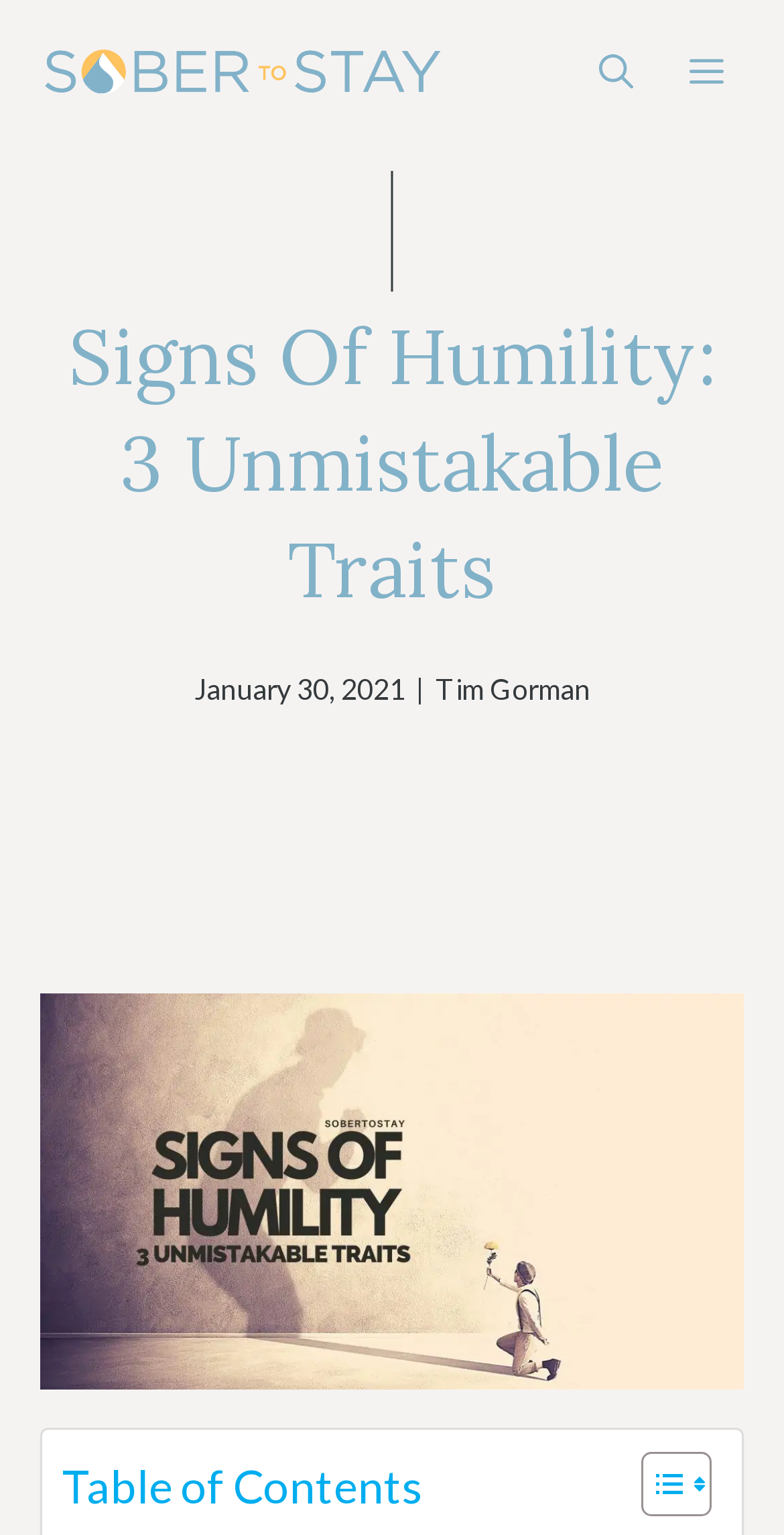From the webpage screenshot, predict the bounding box of the UI element that matches this description: "Tim Gorman".

[0.555, 0.437, 0.753, 0.459]